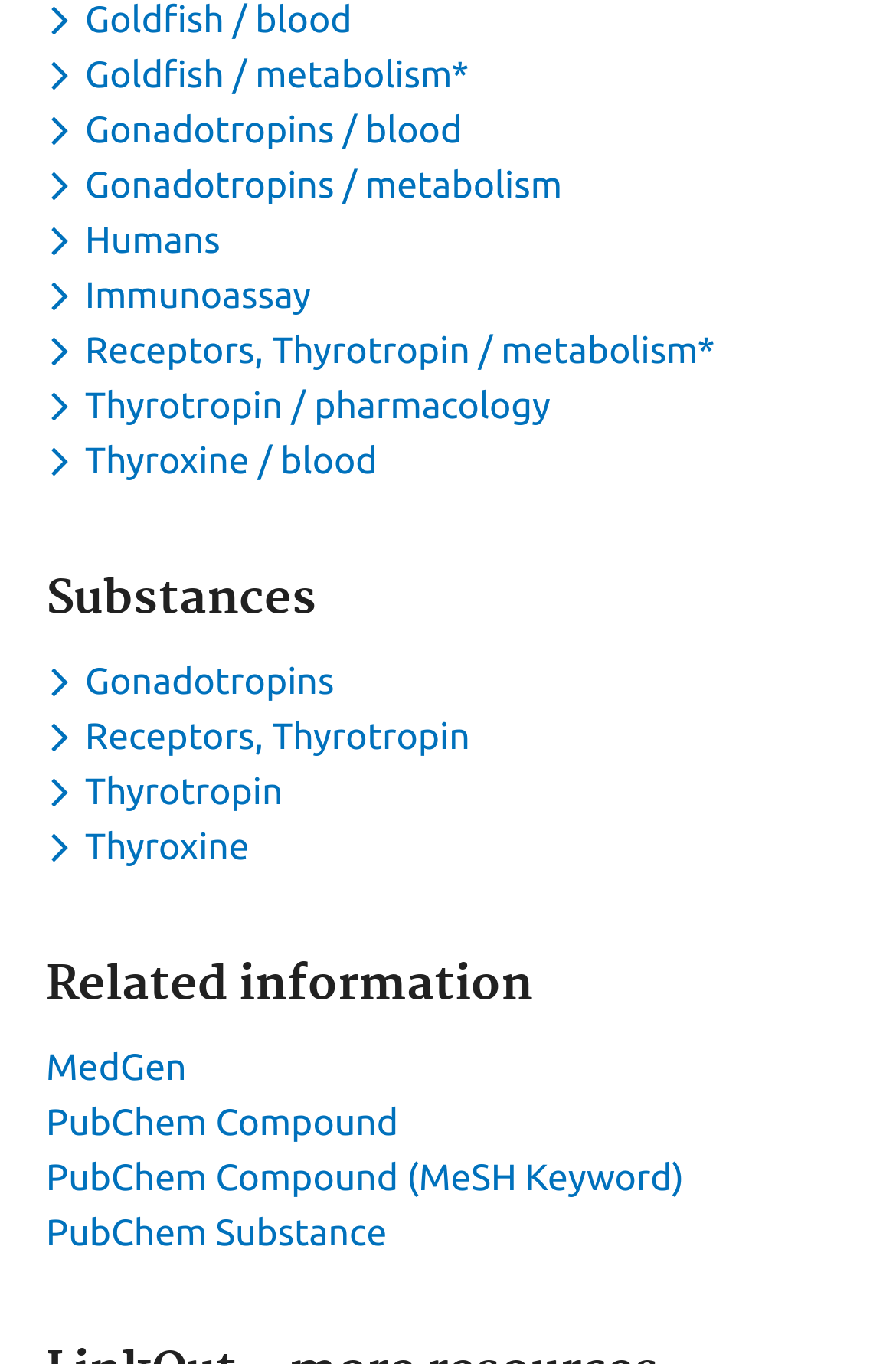How many links are available under the 'Related information' category?
Answer the question with a detailed and thorough explanation.

I counted the number of link elements under the 'Related information' heading and found 4 of them, each with a different text.